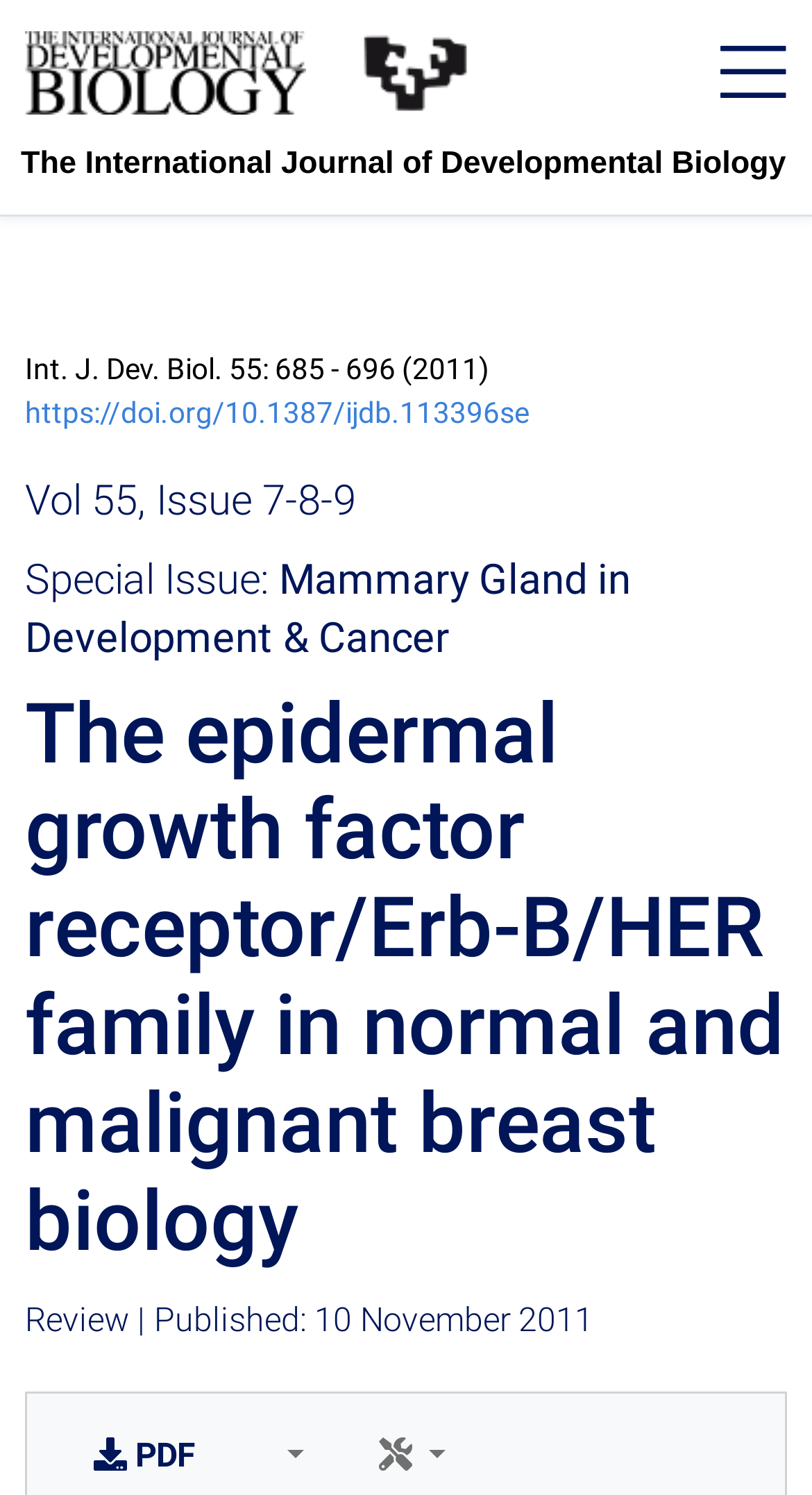What is the logo of the publisher?
Answer the question with a single word or phrase, referring to the image.

IJDB logo and Publisher logo